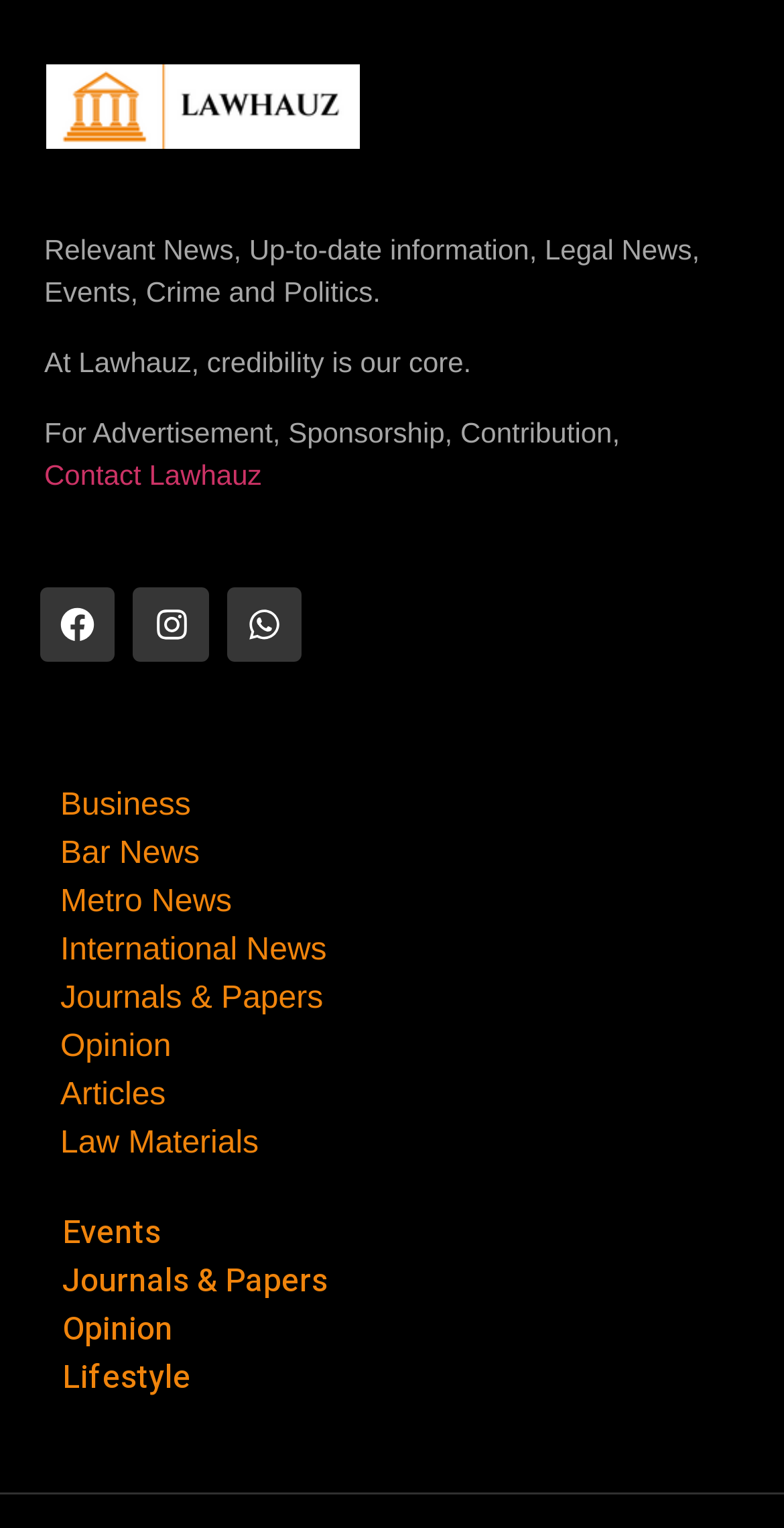Please determine the bounding box coordinates of the area that needs to be clicked to complete this task: 'Click on Contact Lawhauz'. The coordinates must be four float numbers between 0 and 1, formatted as [left, top, right, bottom].

[0.056, 0.301, 0.334, 0.322]